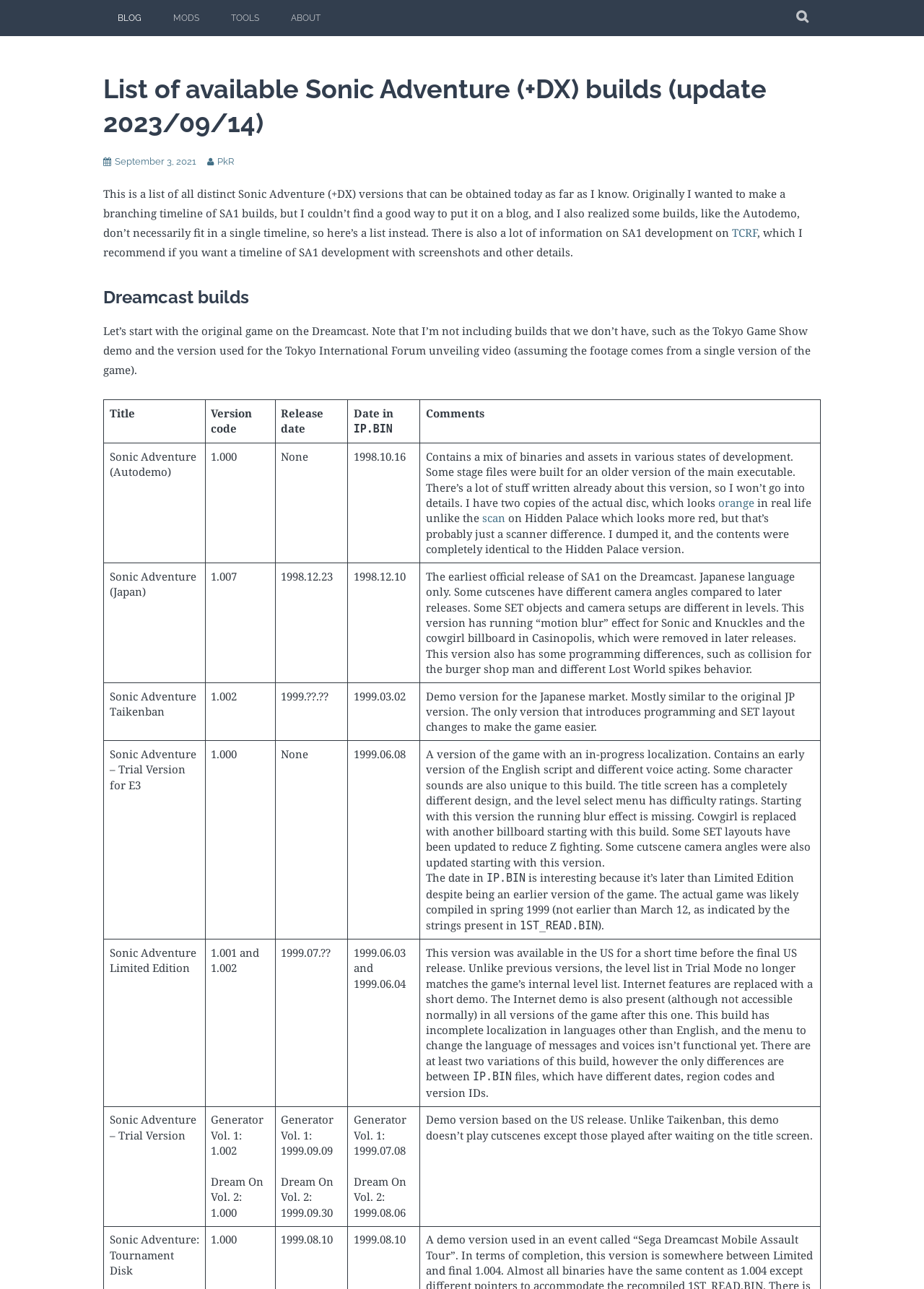Refer to the image and answer the question with as much detail as possible: What is the earliest official release of SA1 on the Dreamcast?

According to the table on the webpage, the earliest official release of SA1 on the Dreamcast is Sonic Adventure (Japan) with a version code of 1.007 and a release date of 1998.12.23.